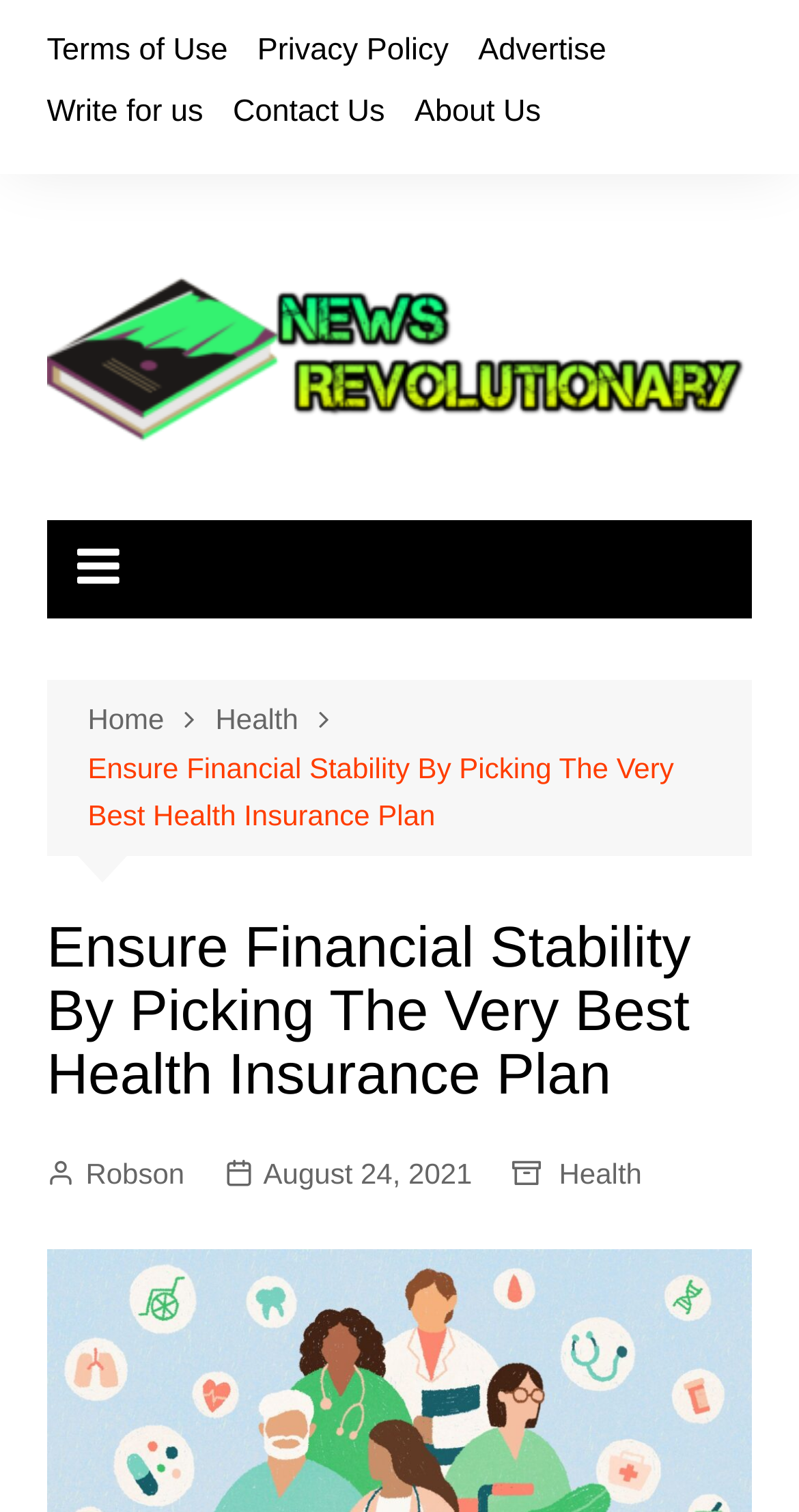Find and specify the bounding box coordinates that correspond to the clickable region for the instruction: "read news in health category".

[0.7, 0.761, 0.803, 0.791]